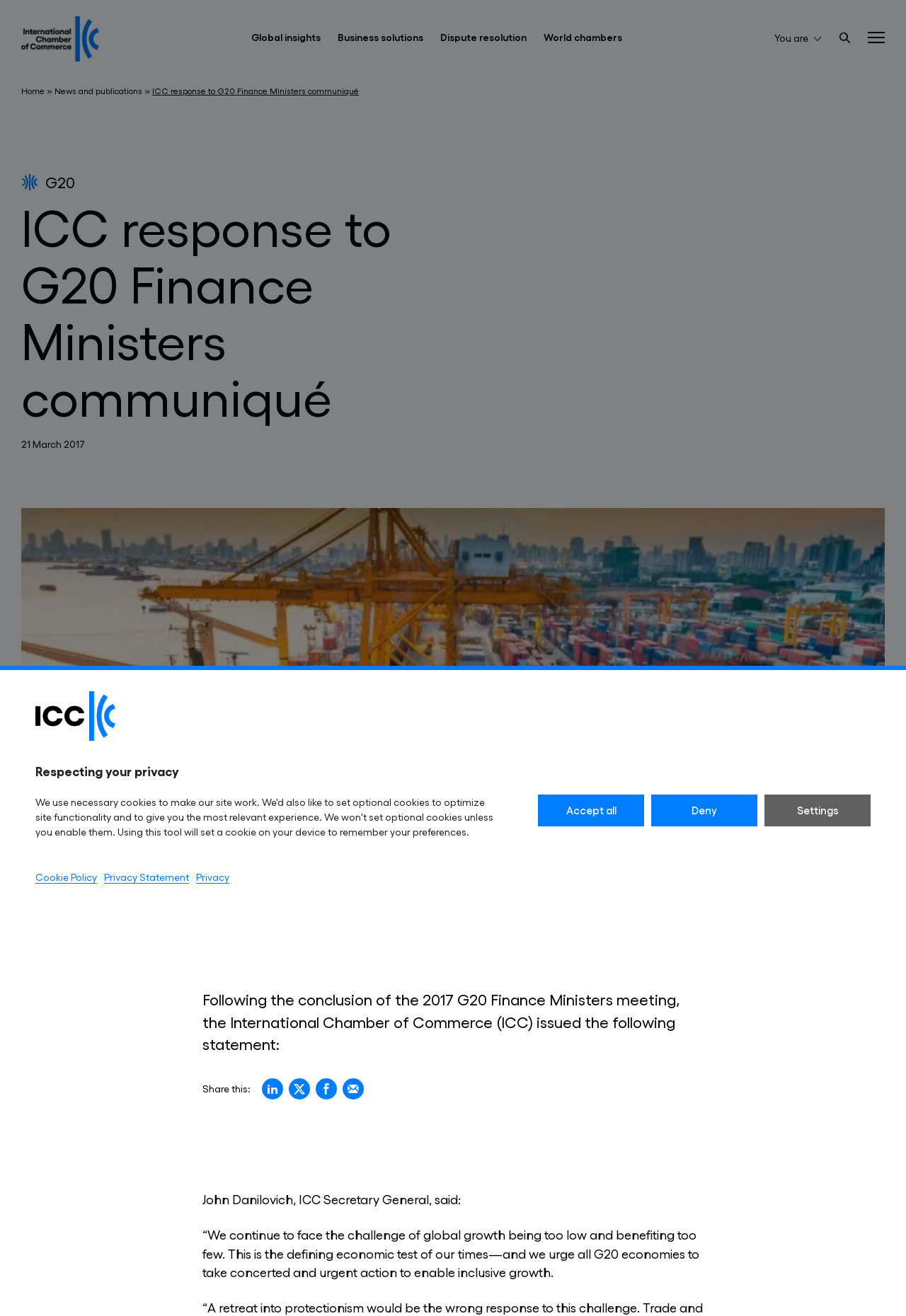Who is the Secretary General of ICC?
Please provide a comprehensive answer based on the contents of the image.

The question asks for the name of the Secretary General of ICC. From the webpage, we can see that John Danilovich is mentioned as the Secretary General of ICC in the text 'John Danilovich, ICC Secretary General, said:'